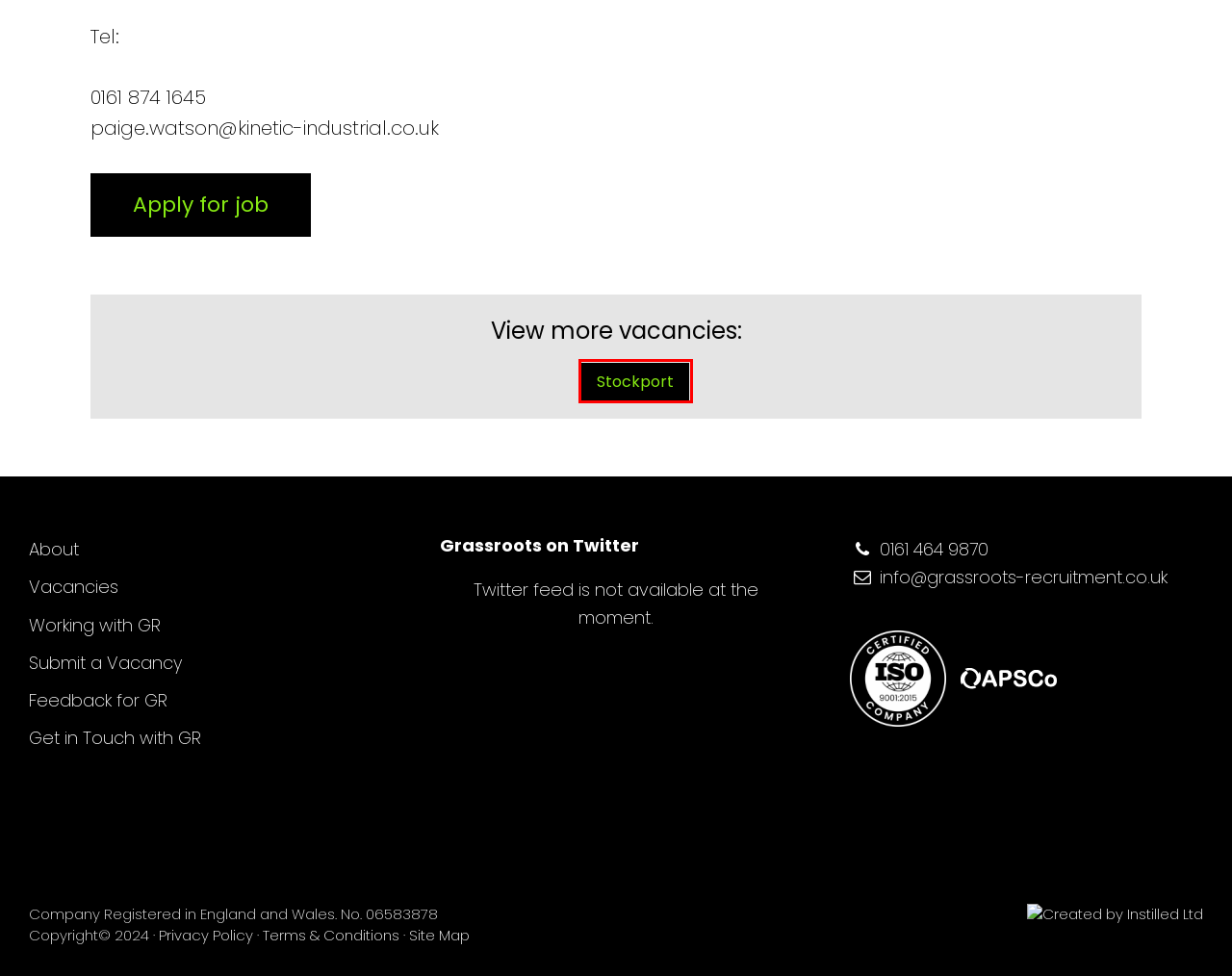You are presented with a screenshot of a webpage containing a red bounding box around a particular UI element. Select the best webpage description that matches the new webpage after clicking the element within the bounding box. Here are the candidates:
A. Grassroots Consulting - Grassroots Consulting
B. Feedback for Grassroots Recruitment - Grassroots Recruitment
C. Stockport Archives - Grassroots Recruitment
D. Contact Grassroots Recruitment | Get in touch with the GR Team
E. Vacancies in Stockport
F. Sales Recruitment Specialists | Grassroots Recruitment
G. Site Map - Grassroots Recruitment
H. Register with a recruitment agency | IT & Sales Recruitment

C